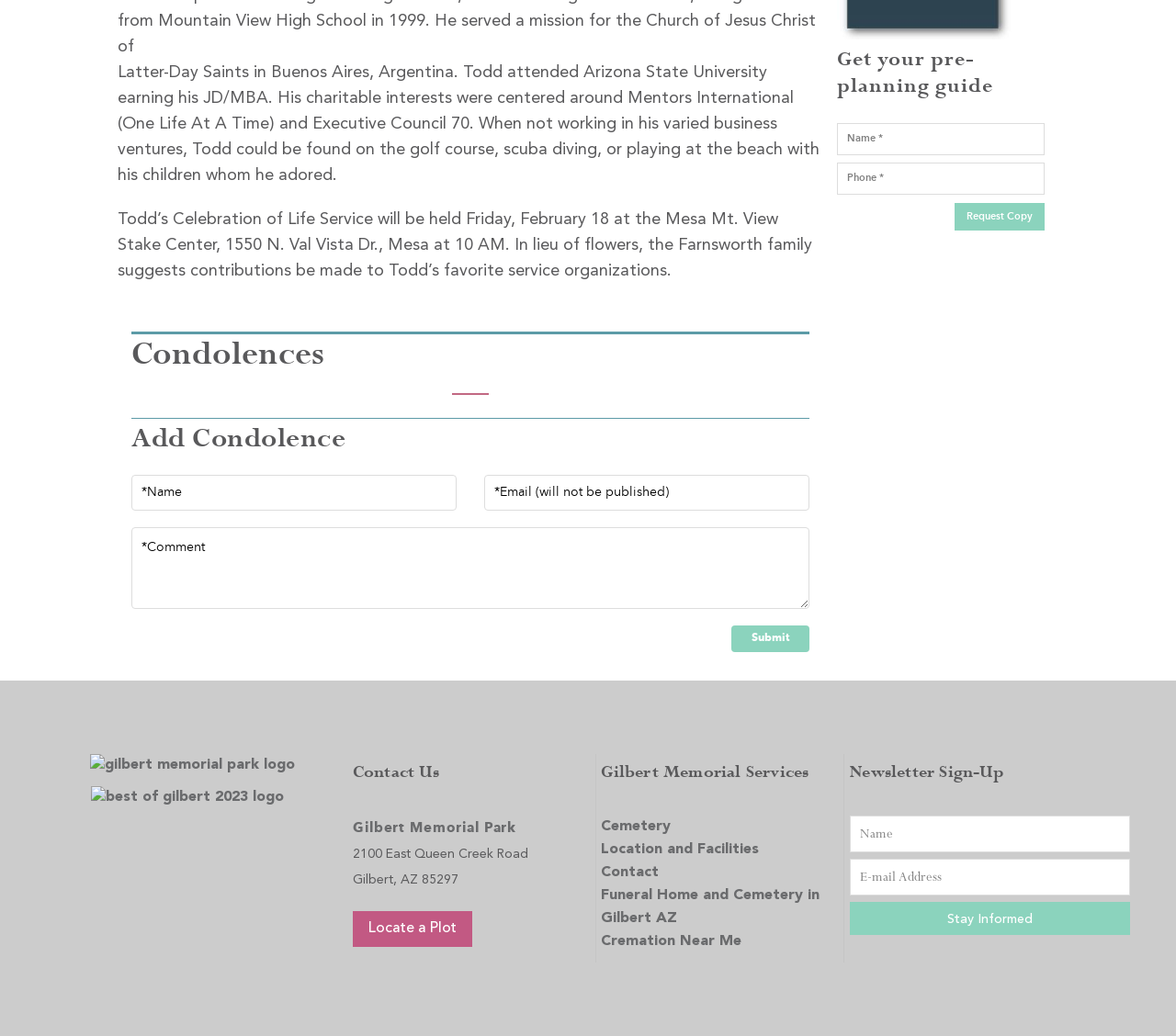What is the location of the Mesa Mt. View Stake Center?
Answer the question with just one word or phrase using the image.

Mesa